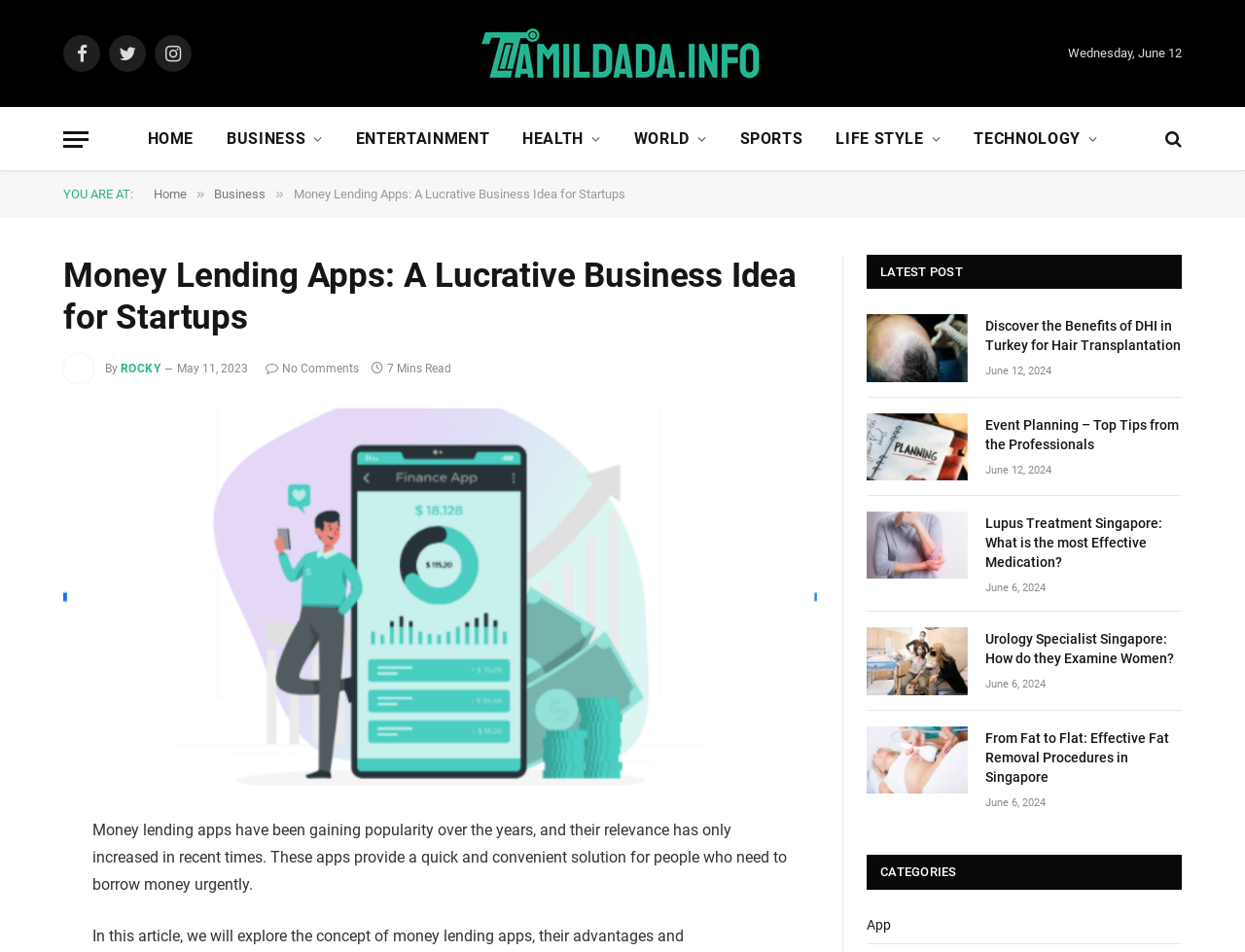What is the date of the article 'Money Lending Apps: A Lucrative Business Idea for Startups'?
Look at the screenshot and give a one-word or phrase answer.

May 11, 2023